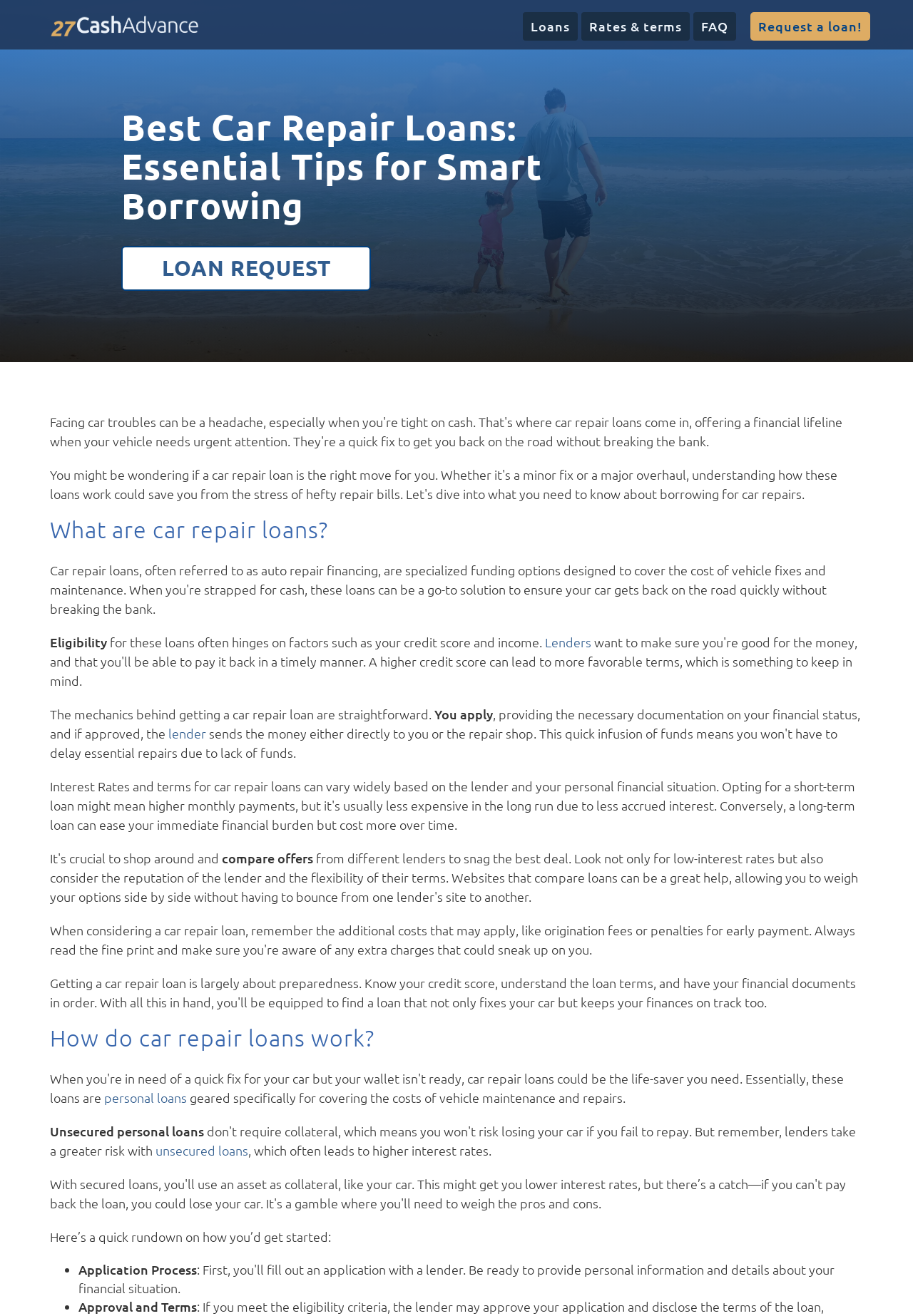What may lead to higher interest rates in unsecured loans?
Please provide a comprehensive answer based on the information in the image.

The webpage mentions that unsecured personal loans, which often lead to higher interest rates, implying that the lack of security or collateral is the reason for higher interest rates.